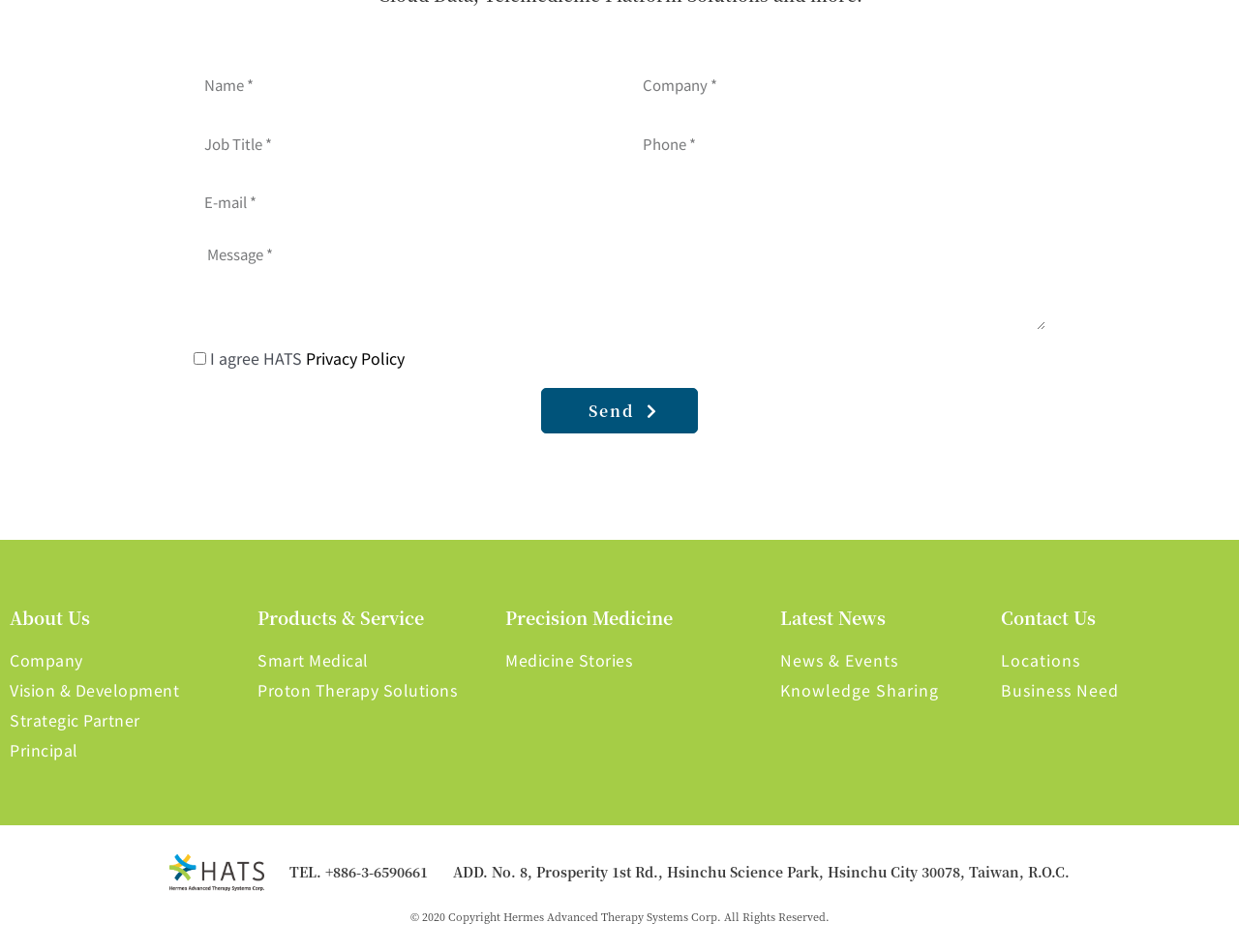Please identify the bounding box coordinates of the area that needs to be clicked to follow this instruction: "Enter your name".

[0.156, 0.067, 0.49, 0.111]